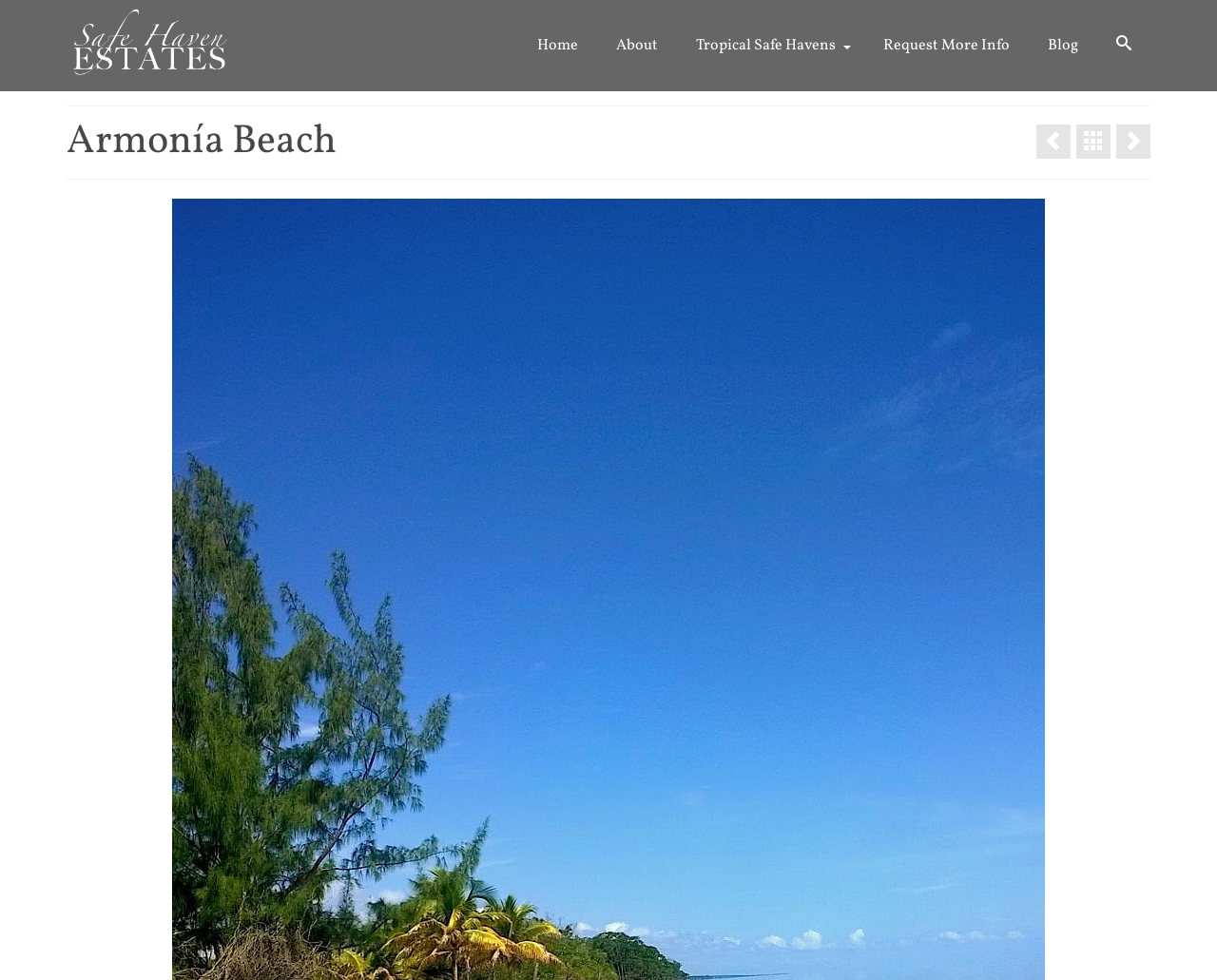Using the provided element description "Skip to main content", determine the bounding box coordinates of the UI element.

None